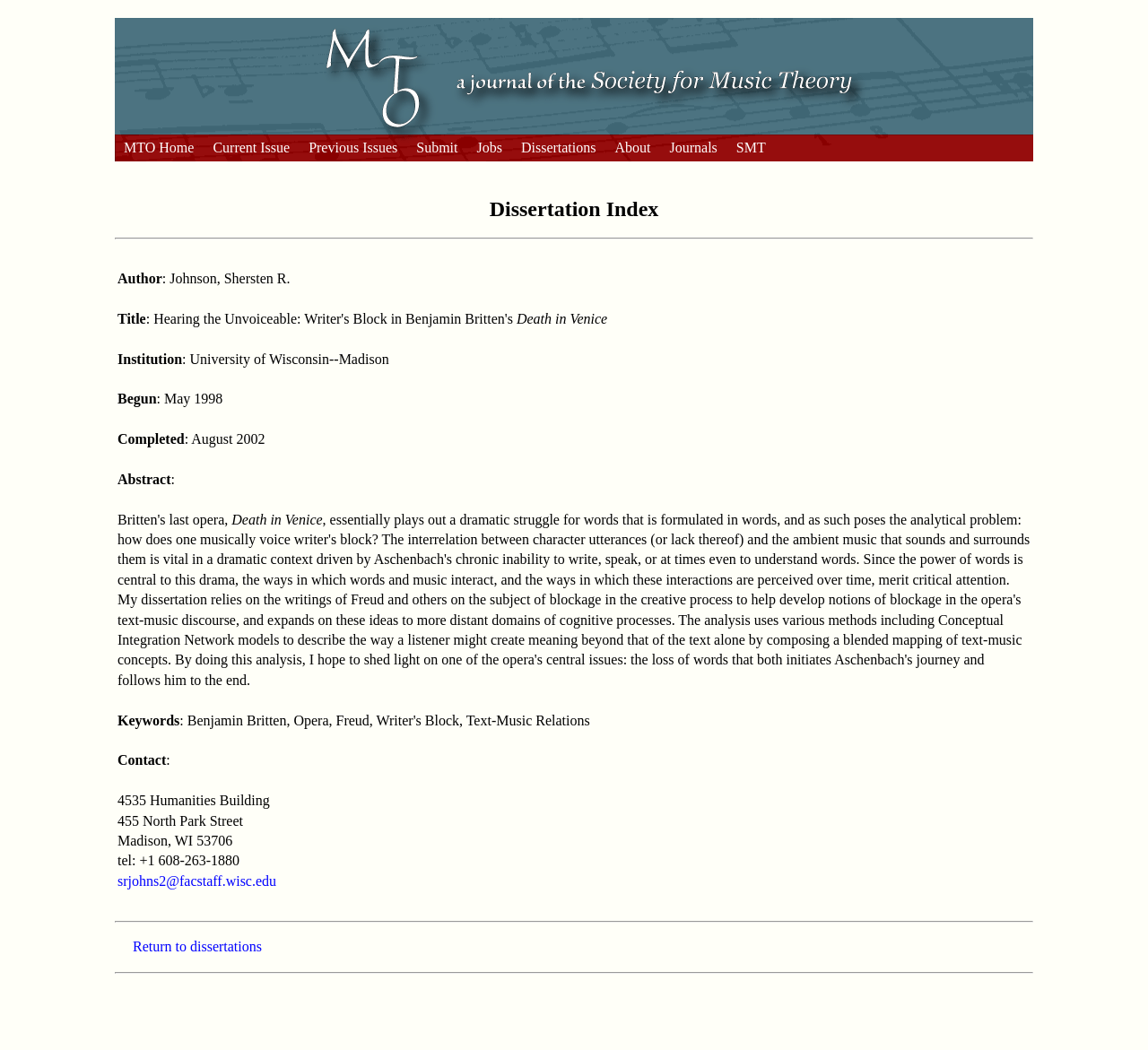Pinpoint the bounding box coordinates of the clickable area necessary to execute the following instruction: "Return to dissertations". The coordinates should be given as four float numbers between 0 and 1, namely [left, top, right, bottom].

[0.116, 0.895, 0.228, 0.909]